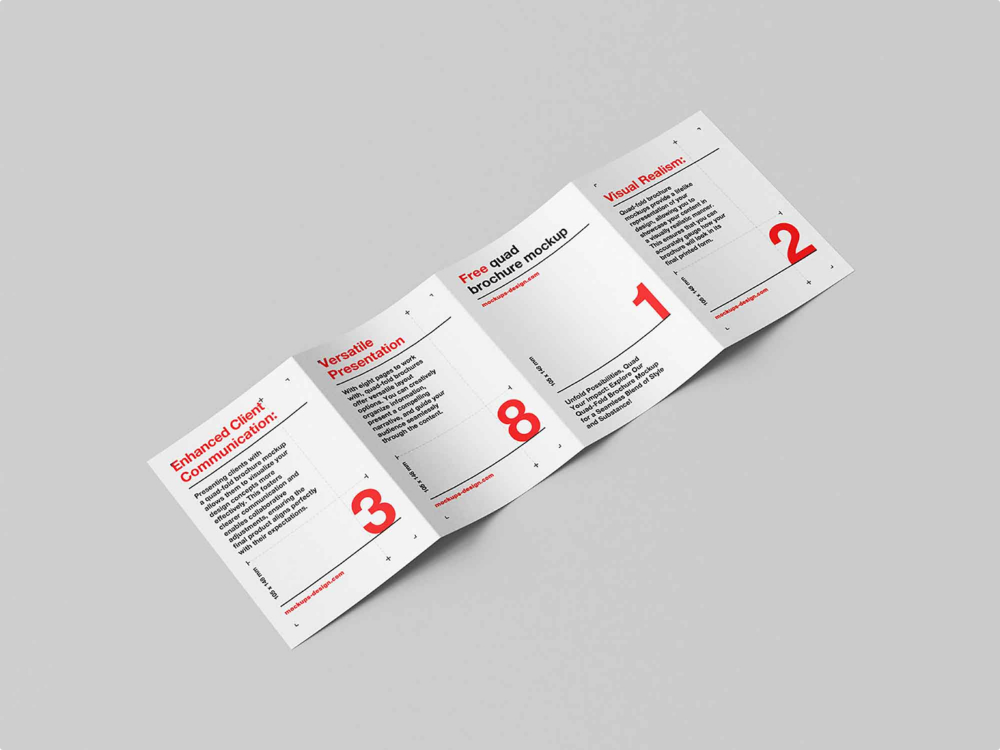What is the purpose of the brochure mockup?
Using the image as a reference, give an elaborate response to the question.

The caption explains that the structured format of the brochure facilitates easy readability, making it perfect for presentations or promotional materials, indicating that the purpose of the brochure mockup is for these specific uses.